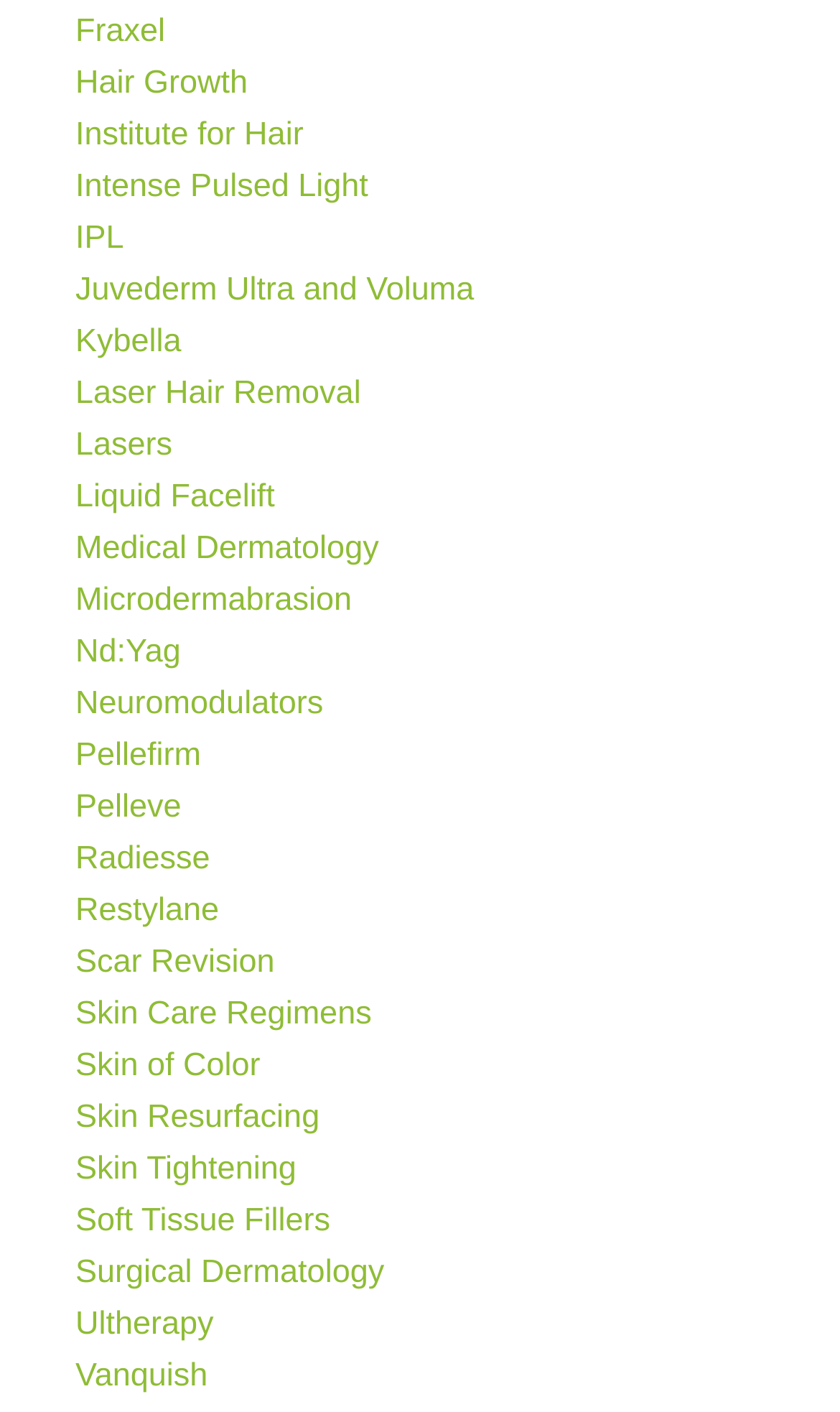Show the bounding box coordinates for the HTML element described as: "Juvederm Ultra and Voluma".

[0.09, 0.189, 0.564, 0.223]